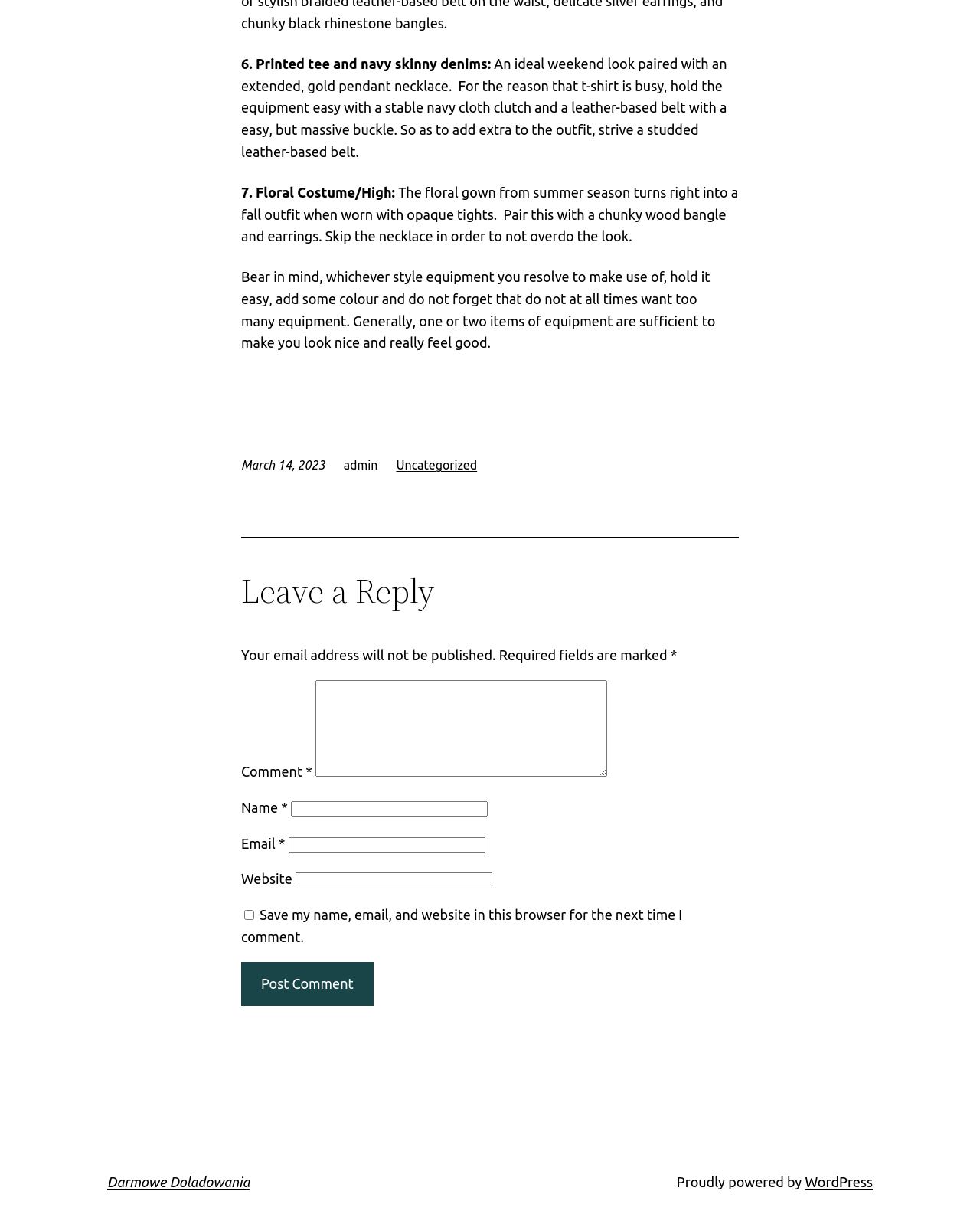Identify the bounding box coordinates of the clickable region to carry out the given instruction: "Click on the WordPress link".

[0.821, 0.967, 0.891, 0.98]